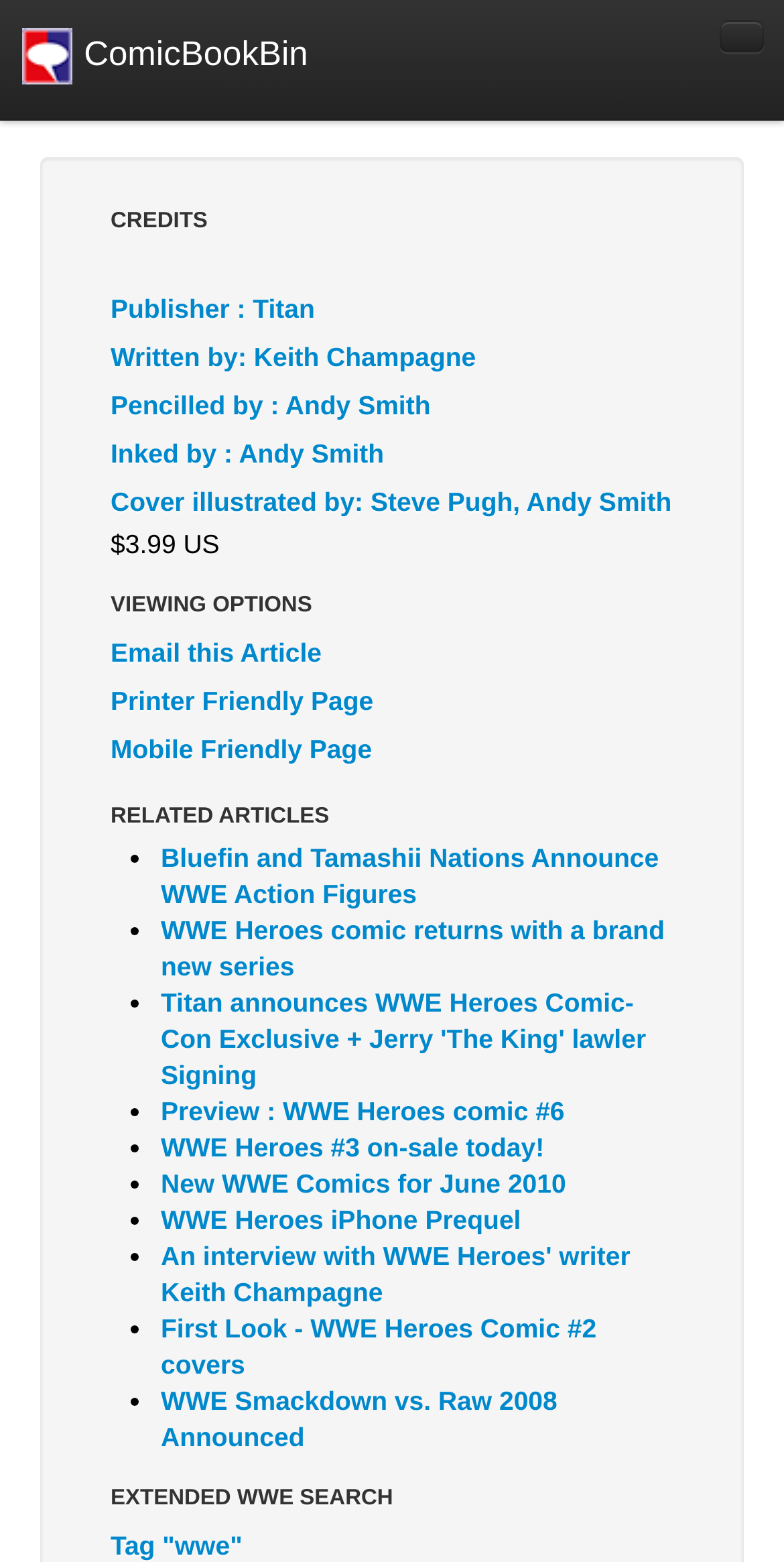Who is the writer of WWE Heroes?
Please provide a detailed and thorough answer to the question.

I found this answer by looking at the credits section, where it says 'Written by: Keith Champagne'.